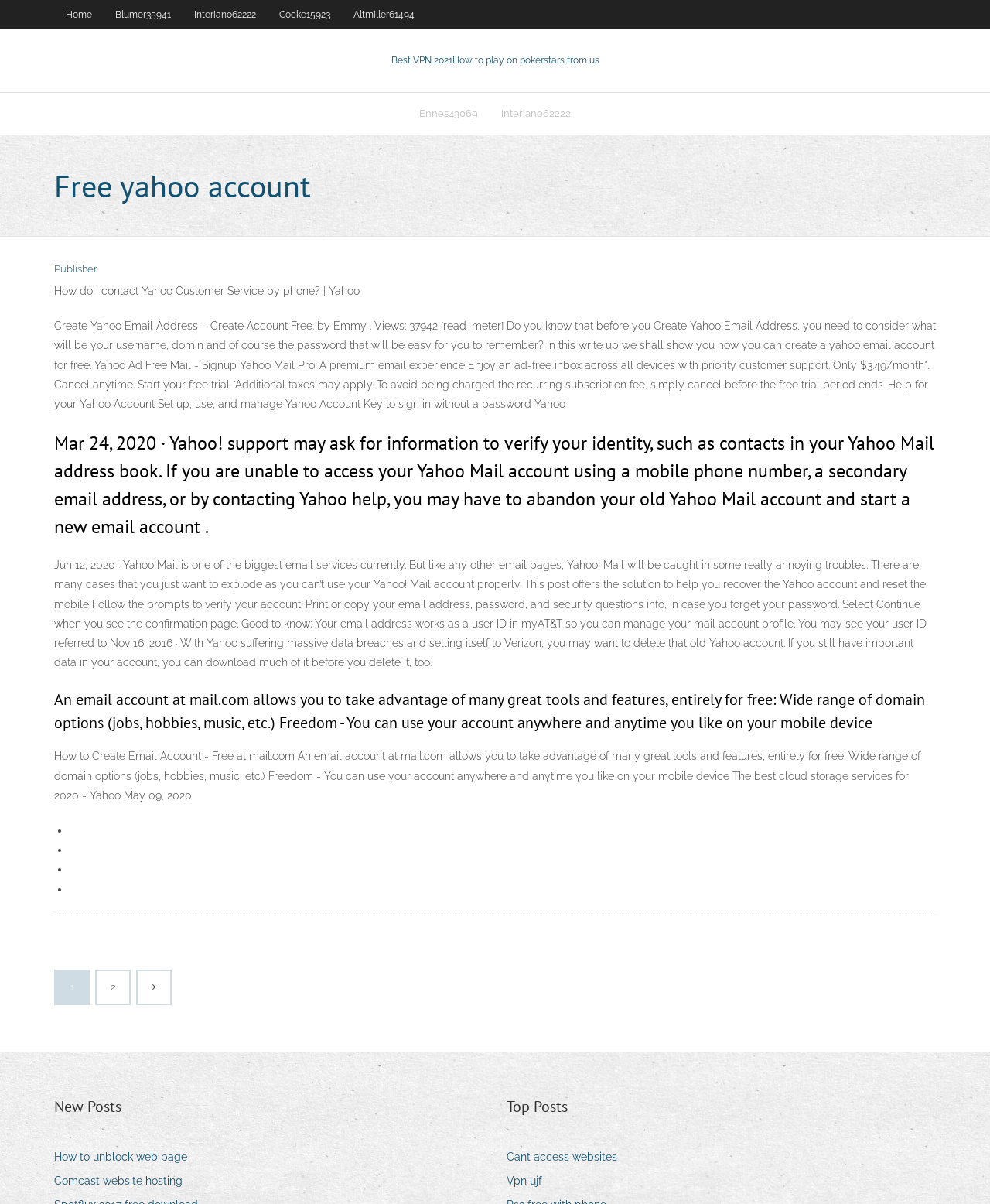What is the topic of the article with the heading 'Free yahoo account'?
Carefully examine the image and provide a detailed answer to the question.

The article with the heading 'Free yahoo account' has a bounding box coordinate of [0.055, 0.135, 0.945, 0.173]. By reading the content of the article, I found that it is about creating a Yahoo email account and provides guidance on how to do so.